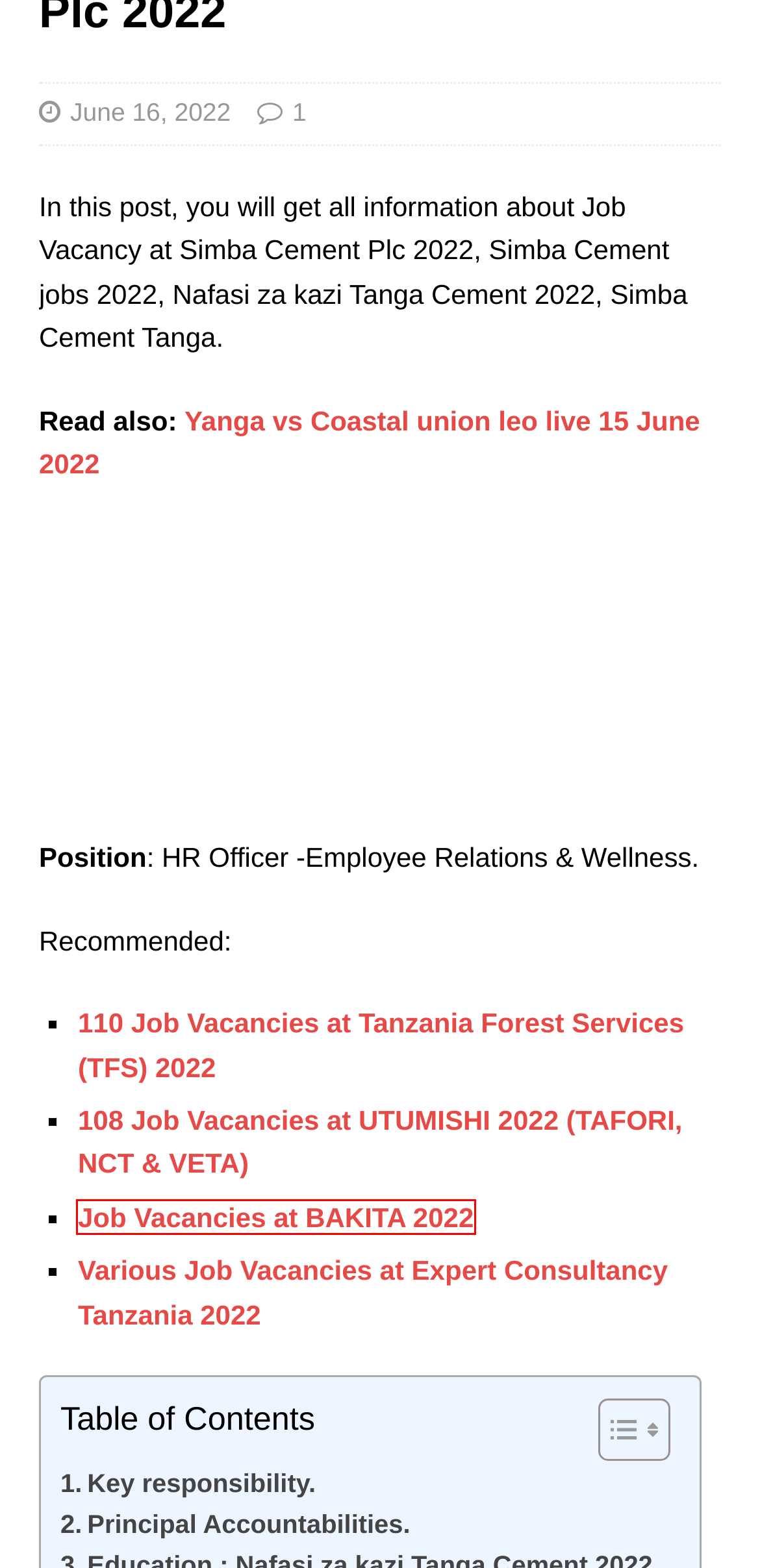You have a screenshot showing a webpage with a red bounding box highlighting an element. Choose the webpage description that best fits the new webpage after clicking the highlighted element. The descriptions are:
A. 110 Nafasi za kazi Wakala wa Misitu 2022 | New TFS Ajira
B. New Job Vacancies at Tanga Cement 2022 | Tanga Cement - Company
C. New Job Vacancies at Expert Consultancy Tanzania 2022
D. Nafasi za Kazi Baraza la Kiswahili Tanzania 2022 New
E. New 108 Job Vacancies at UTUMISHI 2022 (TAFORI & VETA)
F. June 2022 | Jobwikis
G. Yanga vs Coastal Union leo live 2022
H. Latest Job Vacancies at Iringa District Council 2022

D